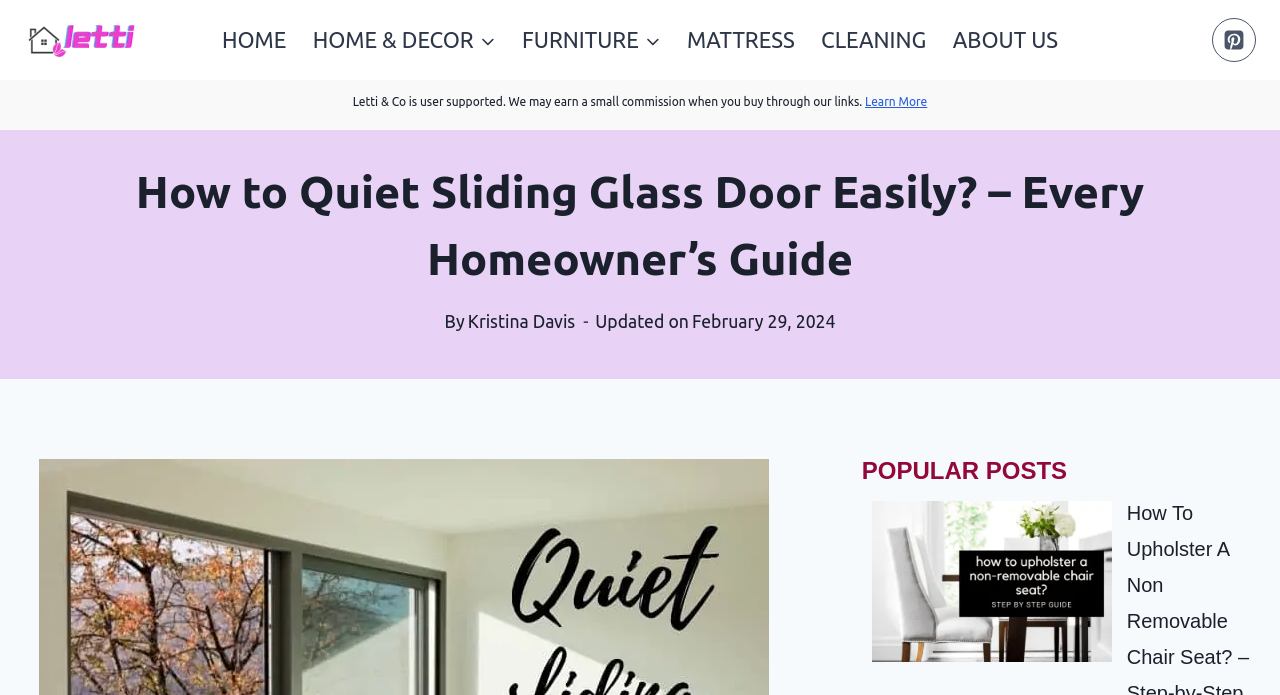When was the blog post updated?
Please give a detailed and thorough answer to the question, covering all relevant points.

I found the update date of the blog post by reading the 'Updated on' text followed by the date 'February 29, 2024', which indicates that the blog post was updated on this date.